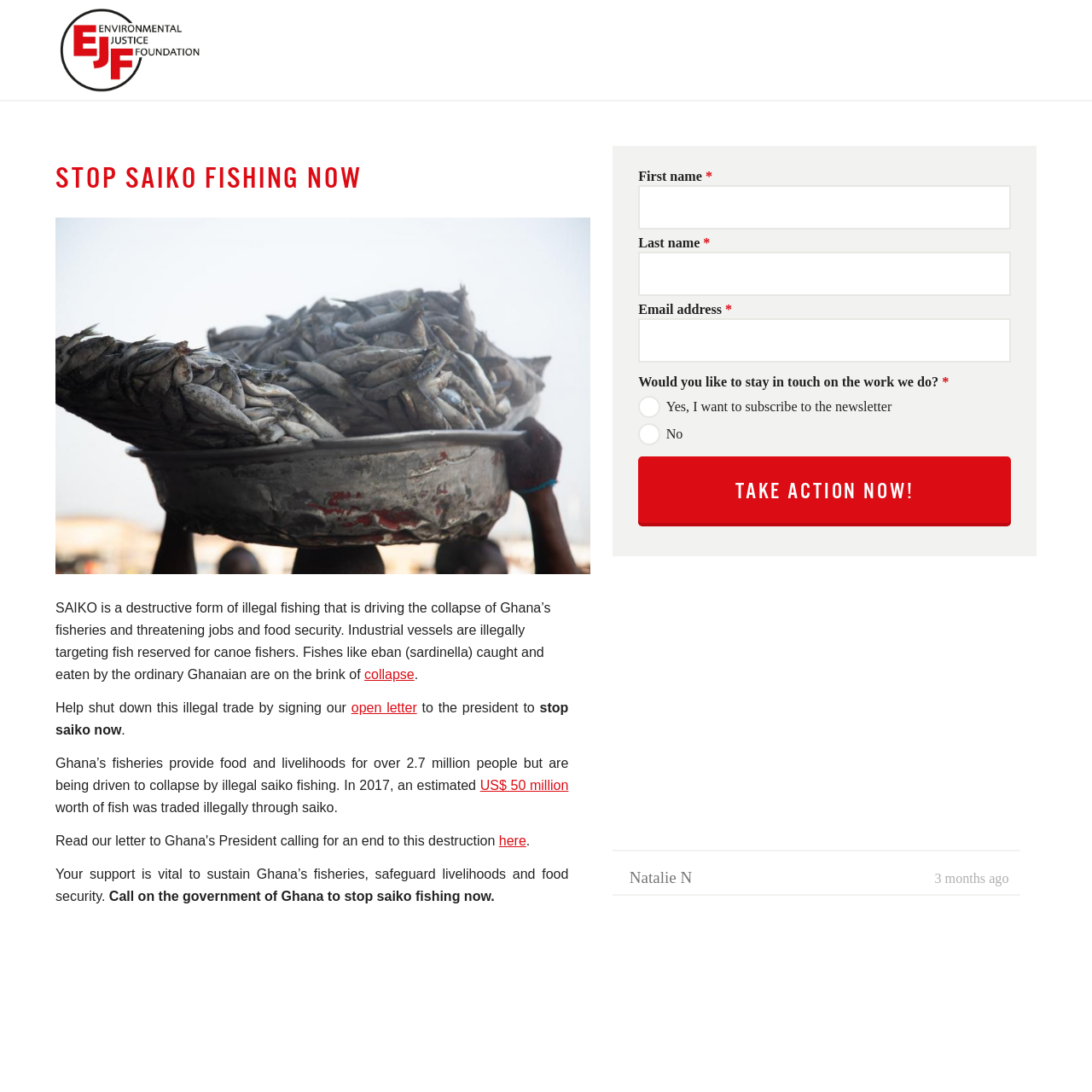Look at the image and give a detailed response to the following question: What is the name of the person who signed the petition 3 months ago?

According to the webpage, Natalie N signed the petition 3 months ago, as indicated by the timestamp and signature on the webpage.